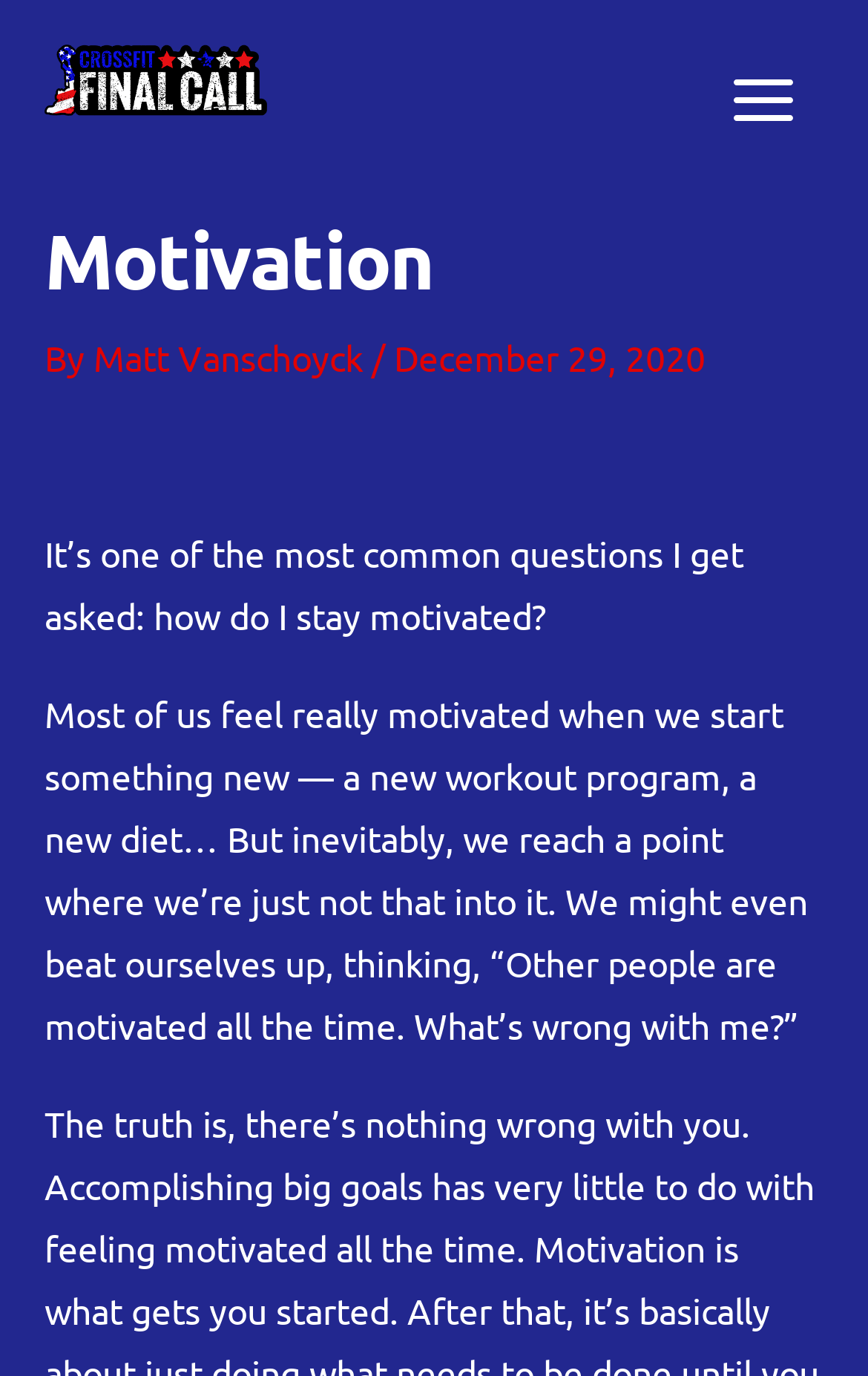How many images are present on the webpage?
Kindly offer a detailed explanation using the data available in the image.

There is only one image present on the webpage, which is an icon associated with the main menu button.